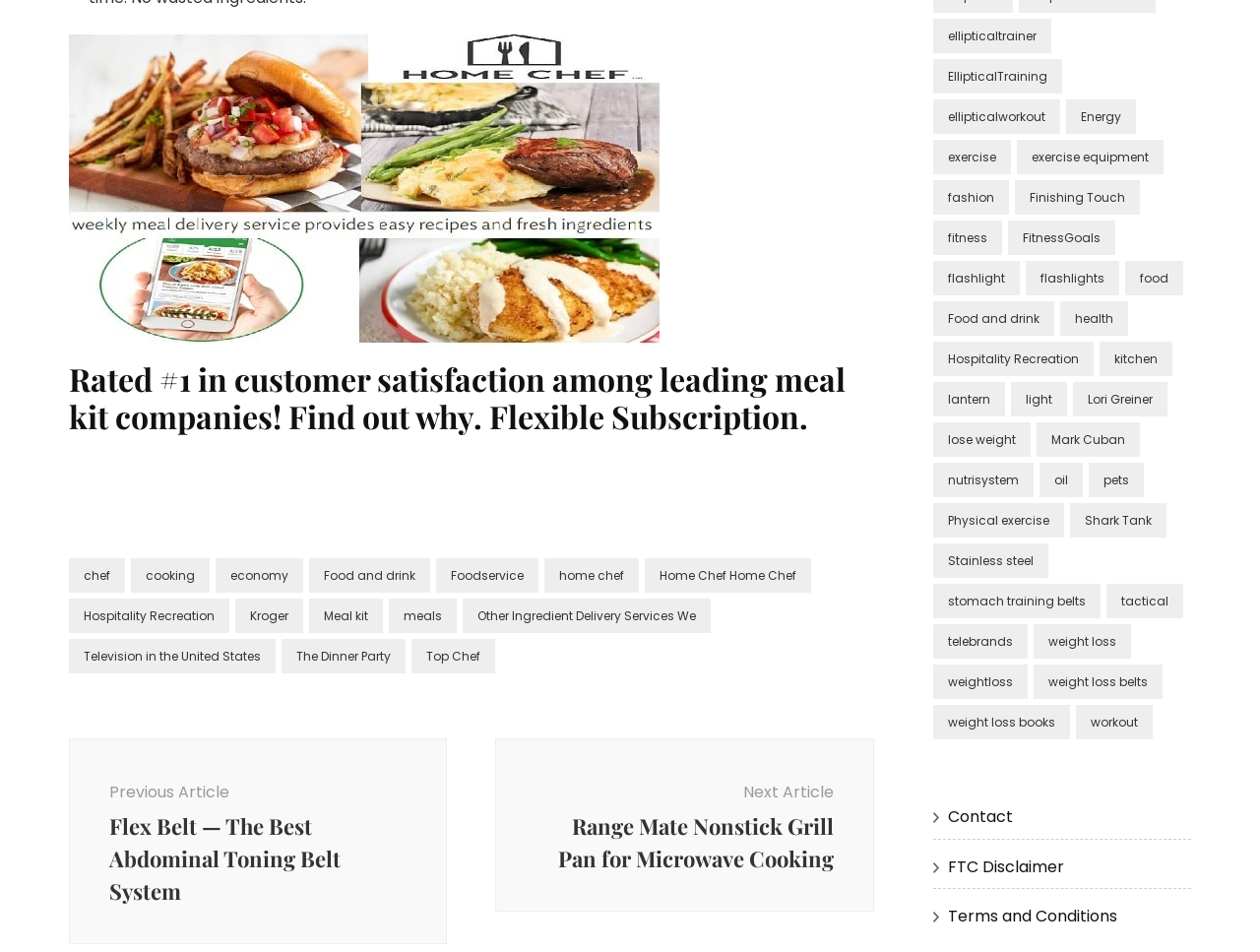Please identify the bounding box coordinates for the region that you need to click to follow this instruction: "Read more news".

None